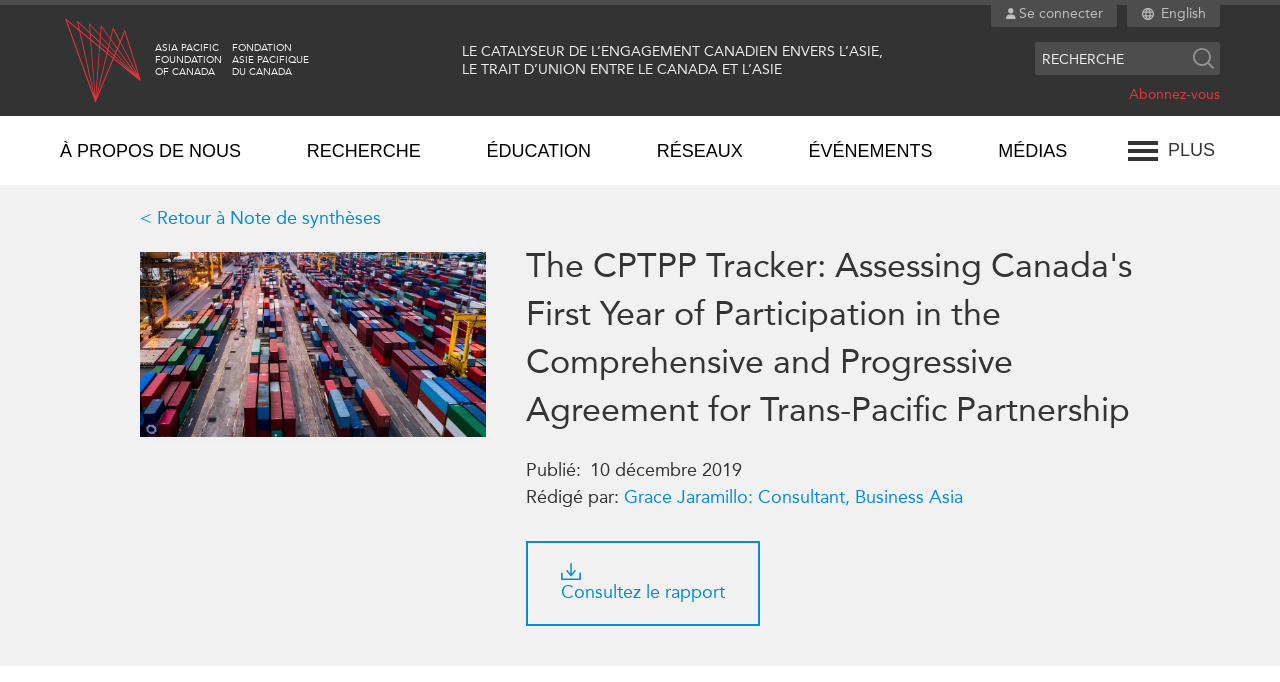Identify the bounding box coordinates of the region that should be clicked to execute the following instruction: "Click on the English link".

[0.892, 0.0, 0.942, 0.04]